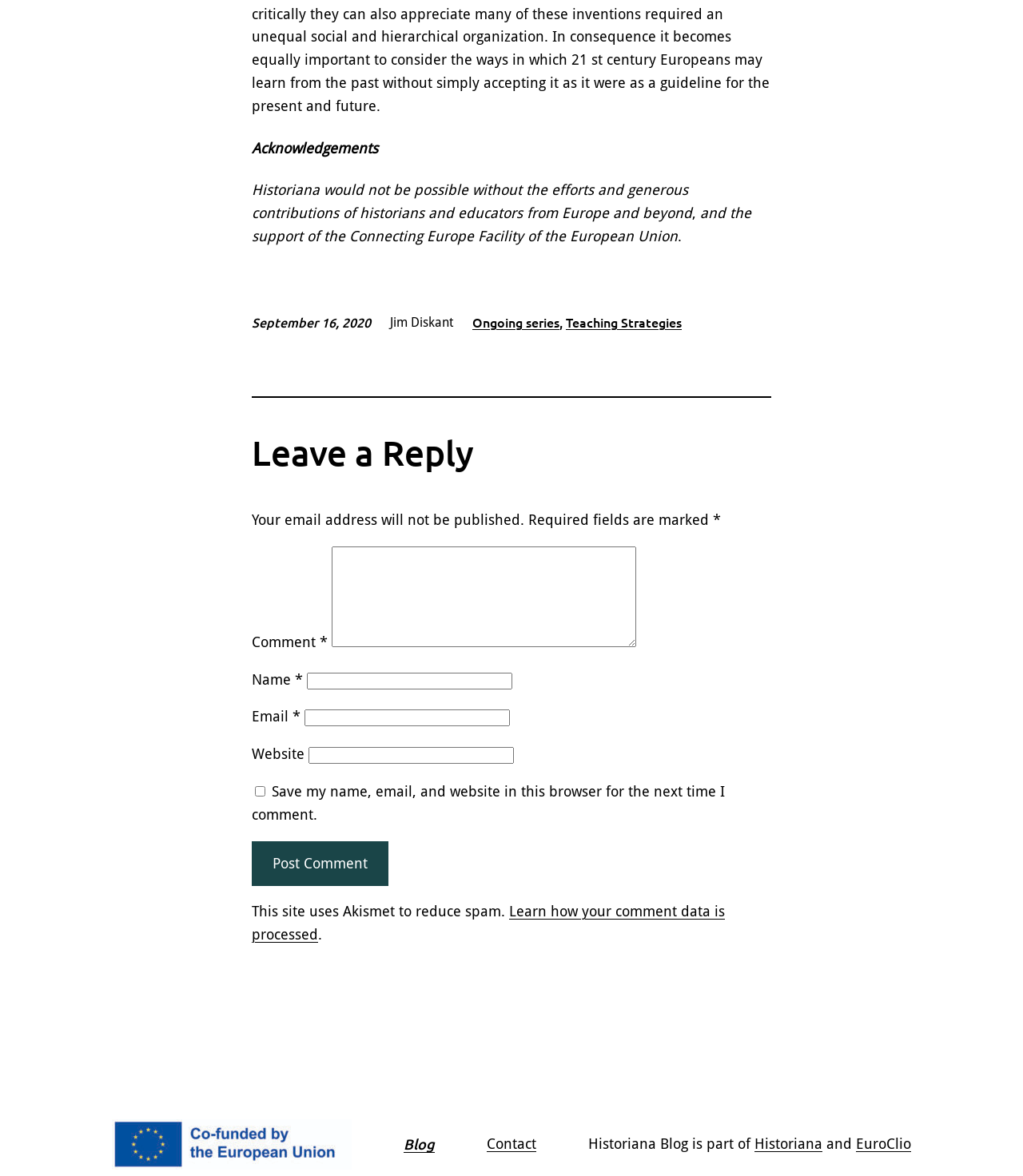What is the organization associated with Historiana?
Based on the screenshot, provide a one-word or short-phrase response.

EuroClio